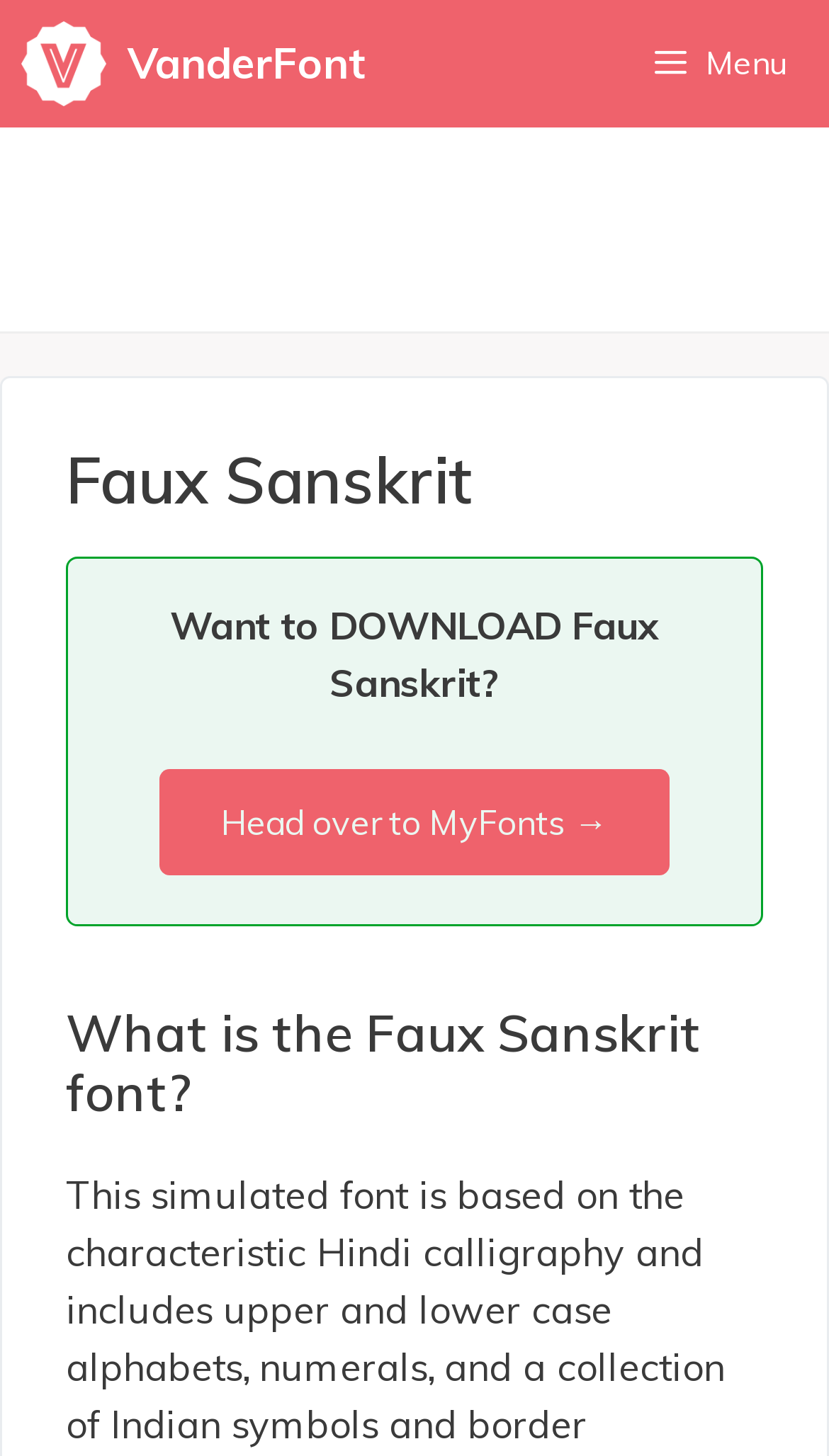Generate an in-depth caption that captures all aspects of the webpage.

The webpage is about downloading the Faux Sanskrit font. At the top, there is a primary navigation bar that spans the entire width of the page. Within this navigation bar, there are two links to "VanderFont" on the left side, accompanied by an image of the VanderFont logo. On the right side of the navigation bar, there is a button with a menu icon.

Below the navigation bar, there is a prominent header section that takes up most of the page's width. This section contains a heading that reads "Faux Sanskrit" in a large font size. 

Underneath the header section, there is a call-to-action section that encourages users to download the Faux Sanskrit font. This section contains a static text that reads "Want to DOWNLOAD Faux Sanskrit?" and a link that says "Head over to MyFonts →". 

Further down the page, there is a section that provides information about the Faux Sanskrit font, with a heading that asks "What is the Faux Sanskrit font?"